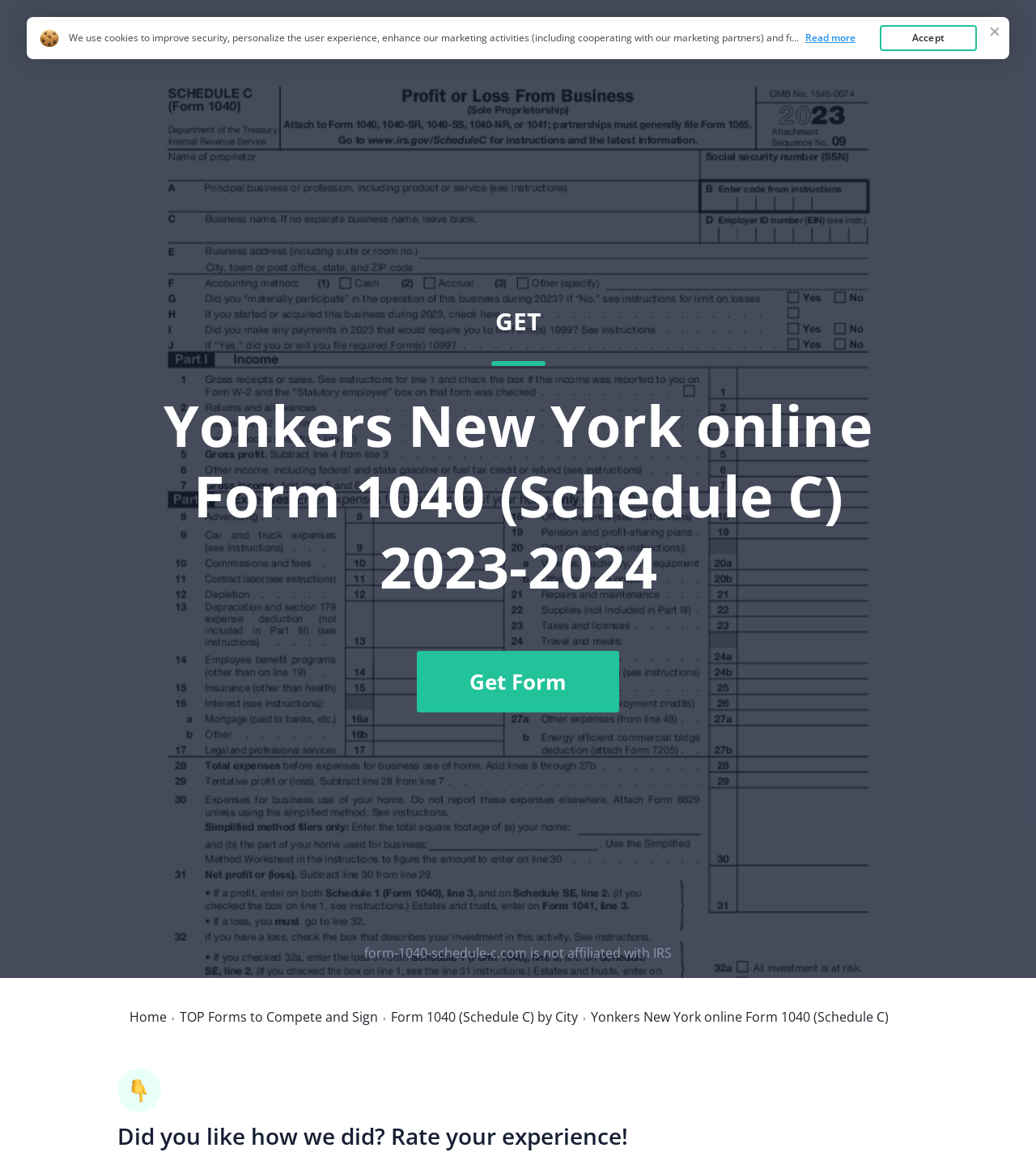Please identify the bounding box coordinates of where to click in order to follow the instruction: "Get the Yonkers New York online Form 1040 (Schedule C) 2023-2024".

[0.117, 0.069, 0.883, 0.805]